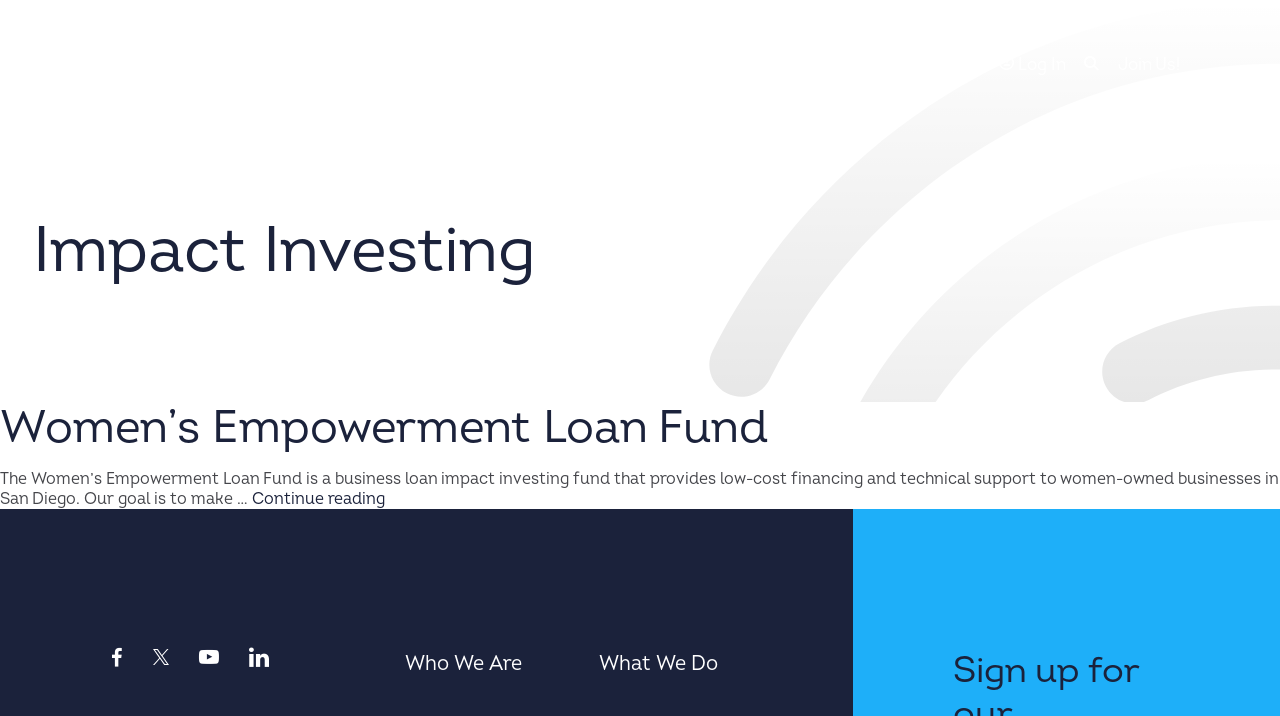Please determine the bounding box coordinates of the clickable area required to carry out the following instruction: "Send a message". The coordinates must be four float numbers between 0 and 1, represented as [left, top, right, bottom].

None